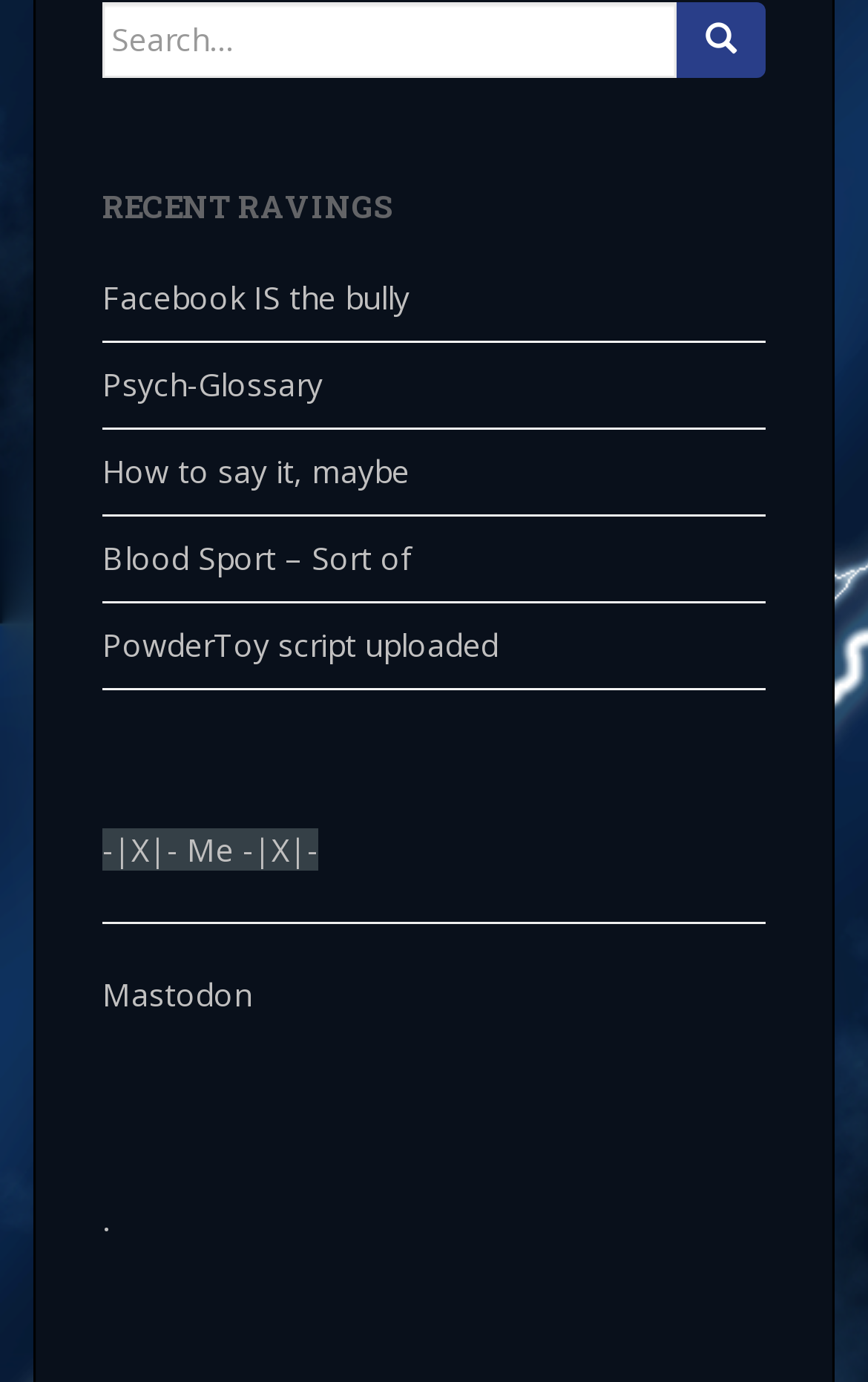What is the last link on the webpage?
Please provide a full and detailed response to the question.

The last link on the webpage is a single period ('.') located at the bottom of the page.